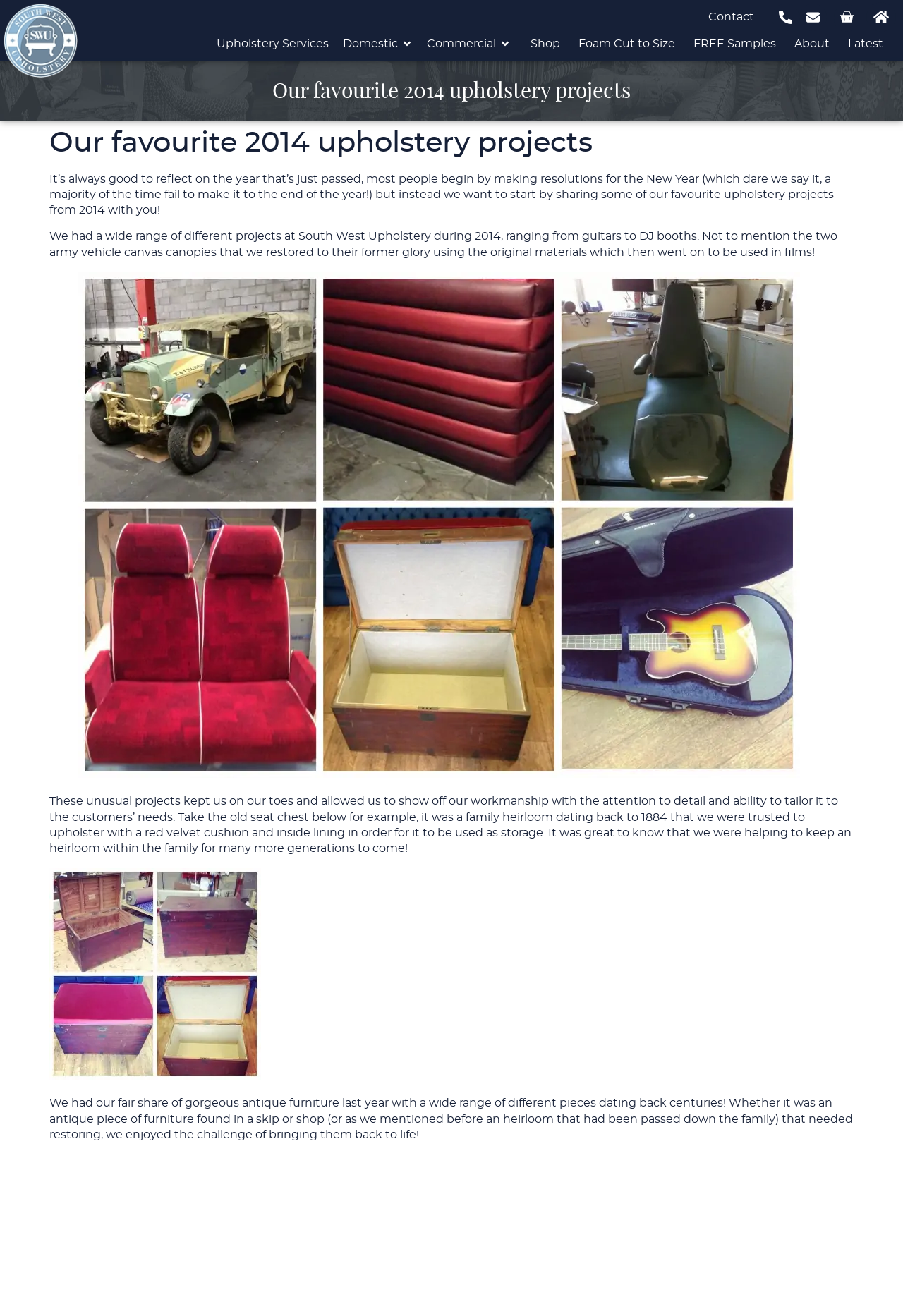Identify the bounding box coordinates of the part that should be clicked to carry out this instruction: "Search for an event".

None